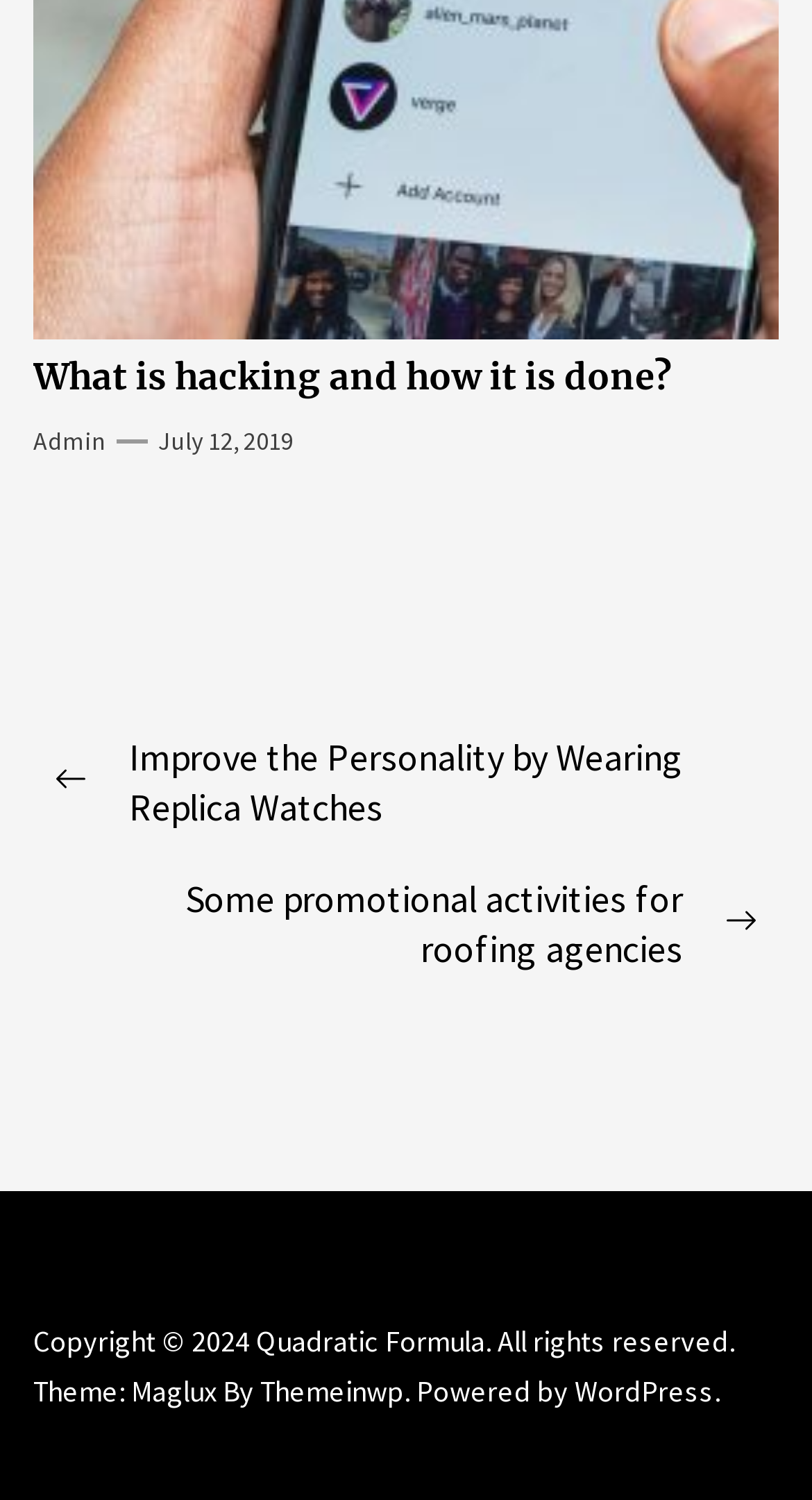Please identify the bounding box coordinates of the clickable area that will fulfill the following instruction: "Visit the theme provider's website". The coordinates should be in the format of four float numbers between 0 and 1, i.e., [left, top, right, bottom].

[0.321, 0.914, 0.513, 0.939]